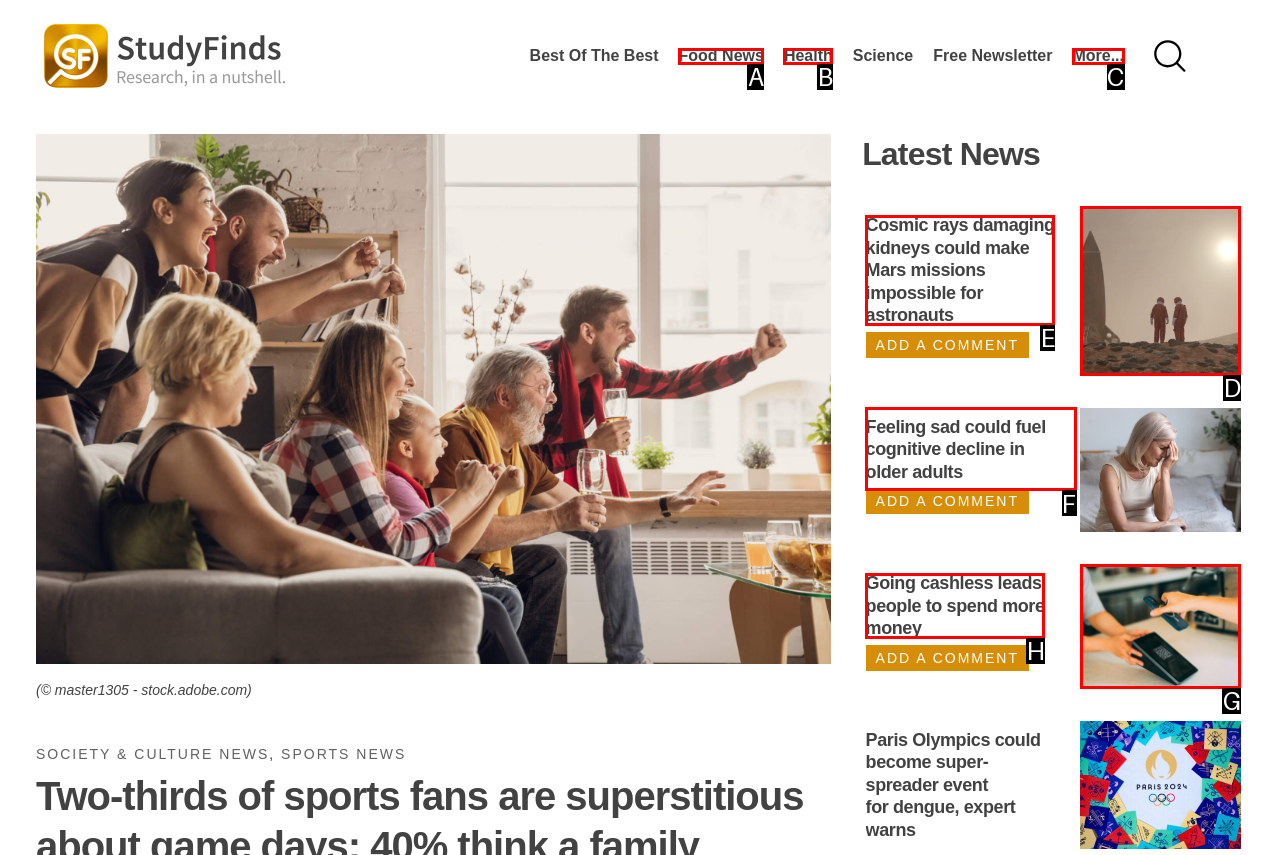Determine which HTML element to click on in order to complete the action: Read 'Feeling sad could fuel cognitive decline in older adults' news.
Reply with the letter of the selected option.

F